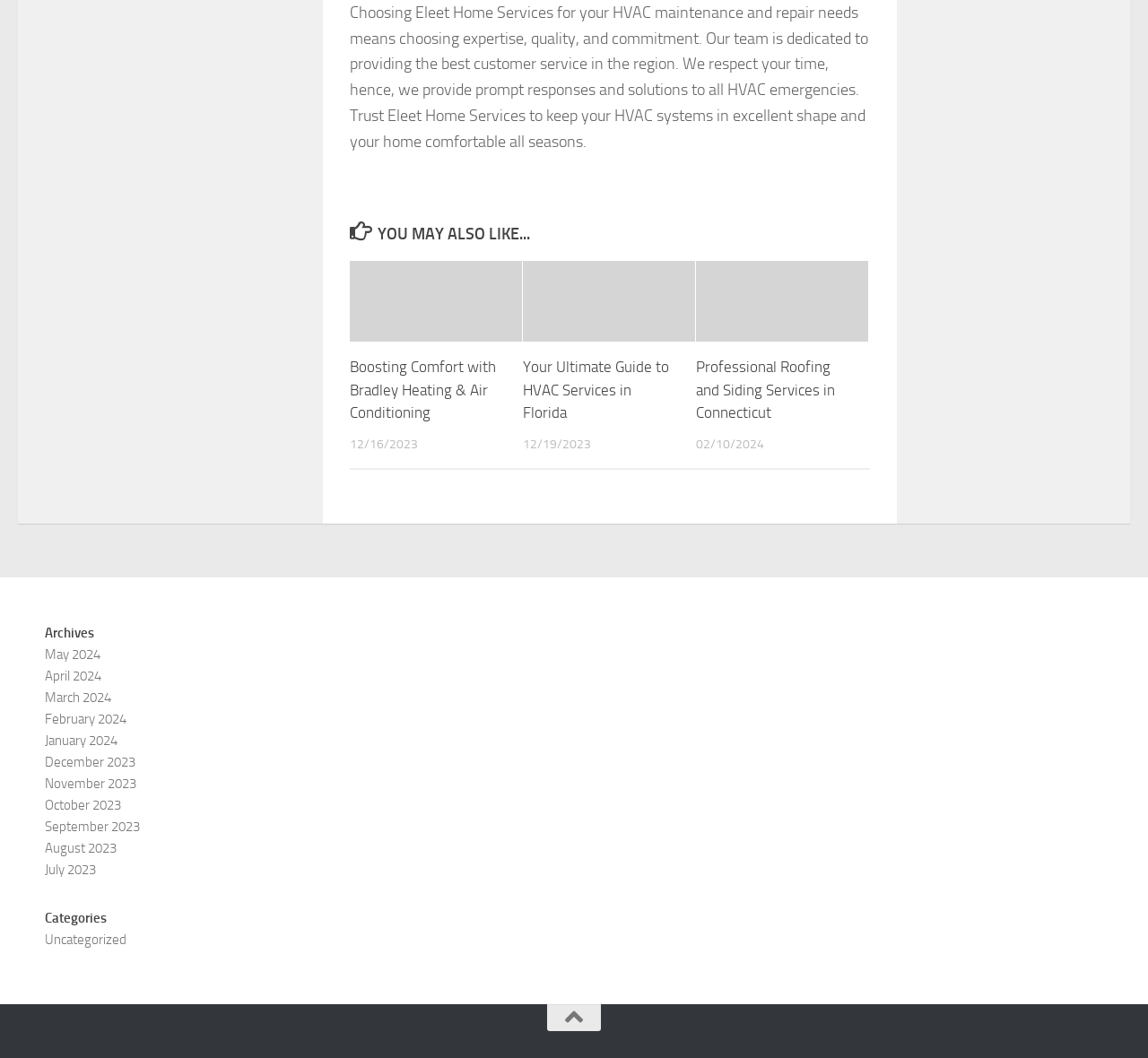Find the bounding box coordinates of the element to click in order to complete the given instruction: "Check the post dated '02/10/2024'."

[0.606, 0.412, 0.666, 0.427]